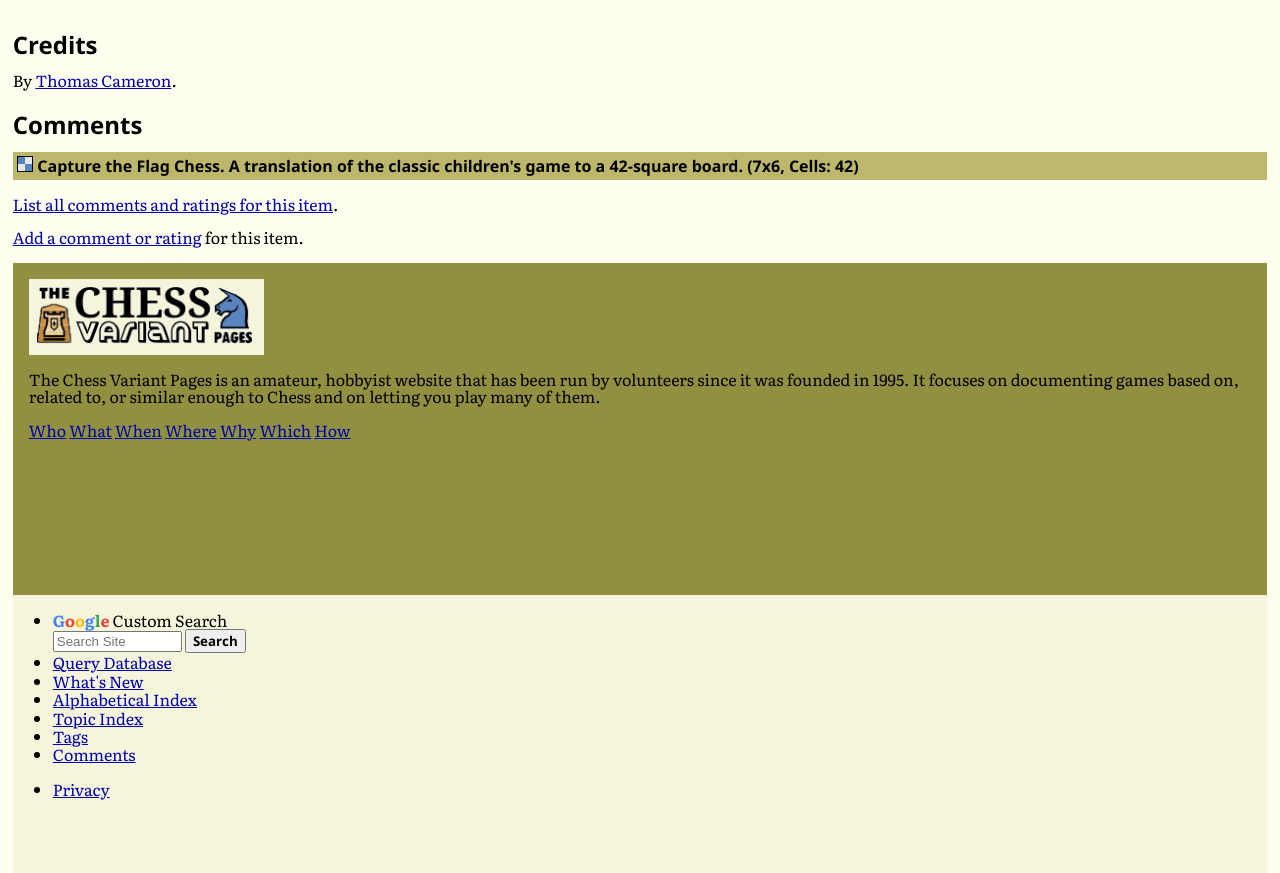Identify the bounding box of the UI component described as: "Why".

[0.172, 0.479, 0.2, 0.506]